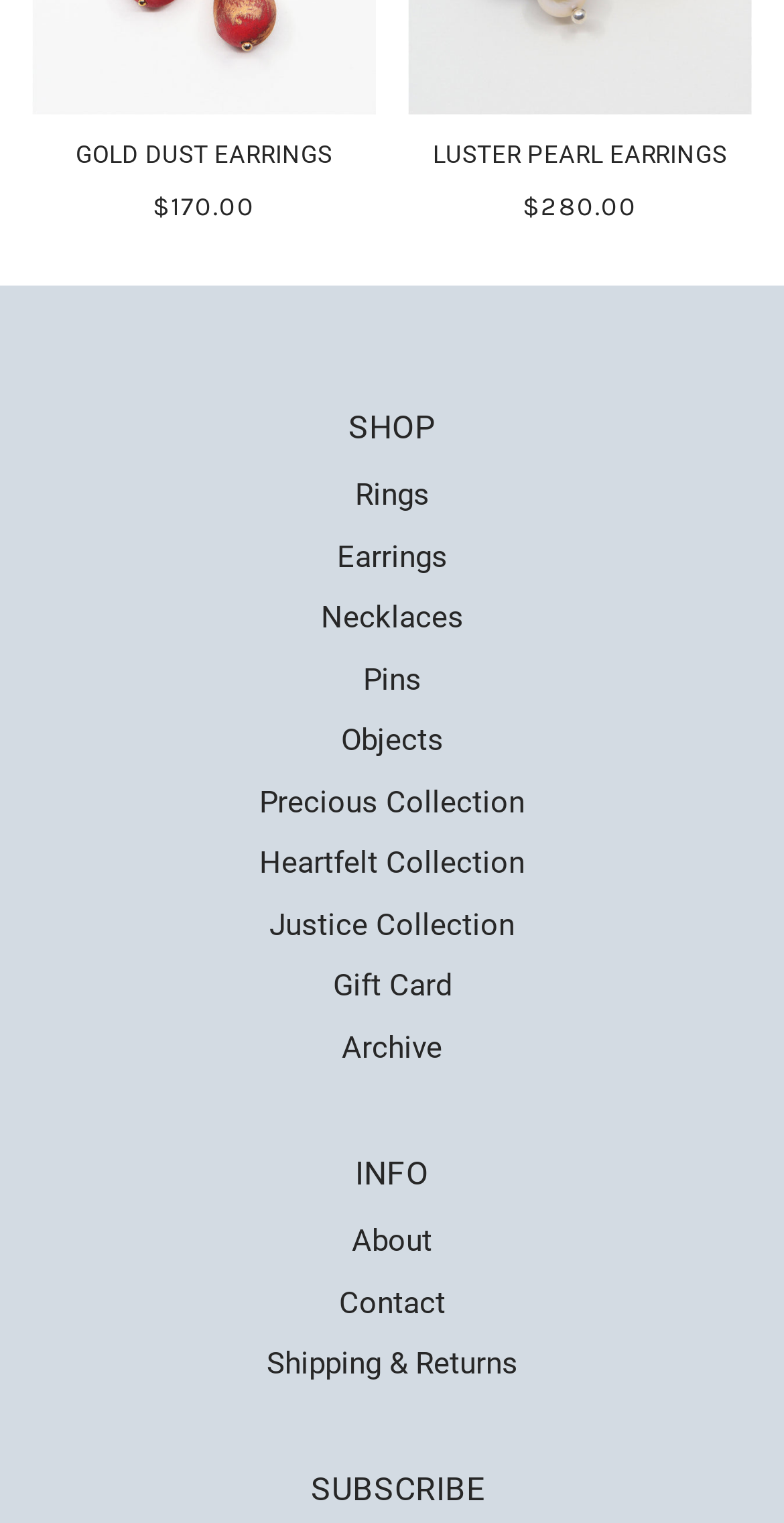Identify the bounding box coordinates of the element to click to follow this instruction: 'View gold dust earrings'. Ensure the coordinates are four float values between 0 and 1, provided as [left, top, right, bottom].

[0.041, 0.093, 0.479, 0.13]